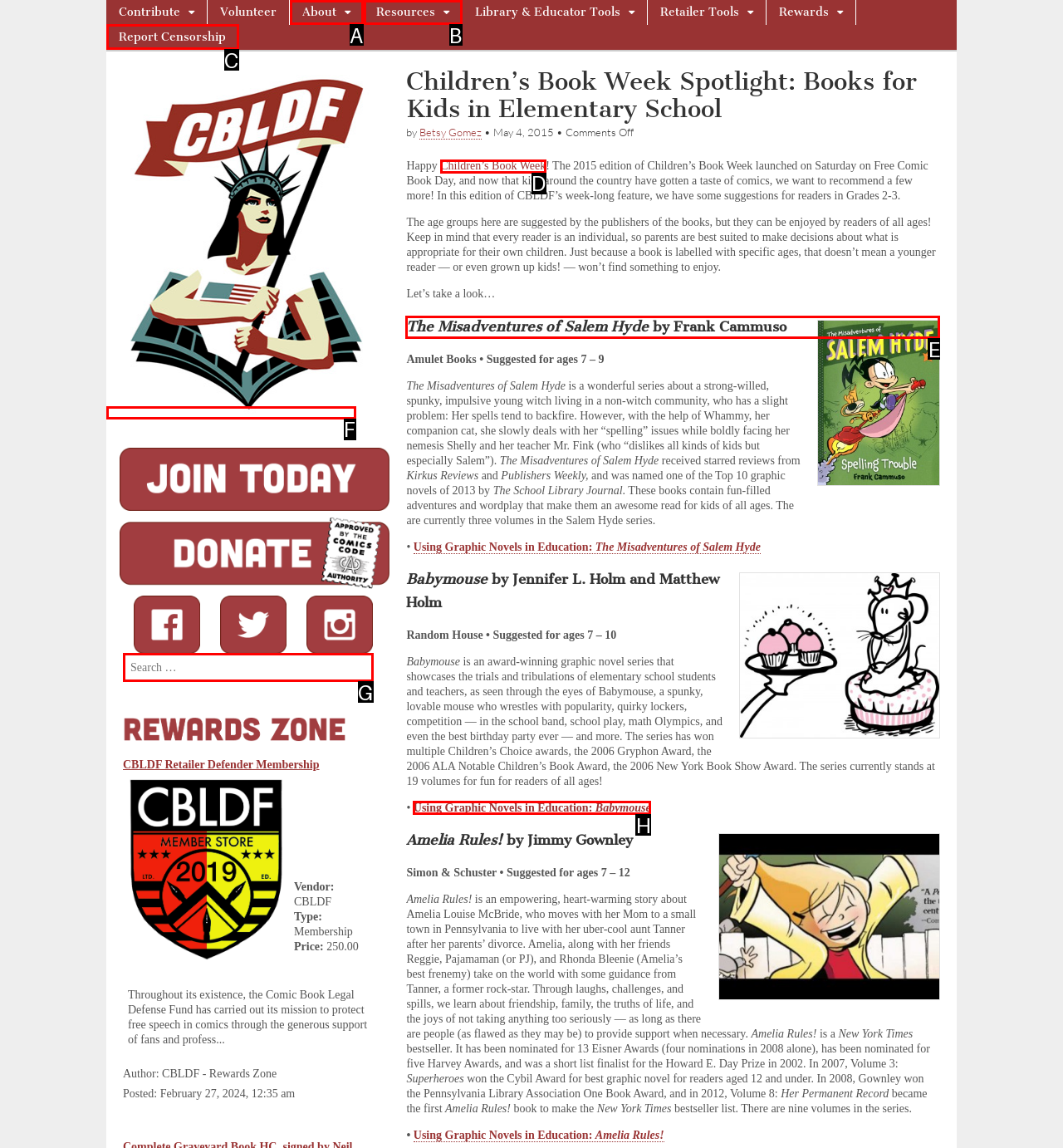Specify which HTML element I should click to complete this instruction: Read about The Misadventures of Salem Hyde Answer with the letter of the relevant option.

E